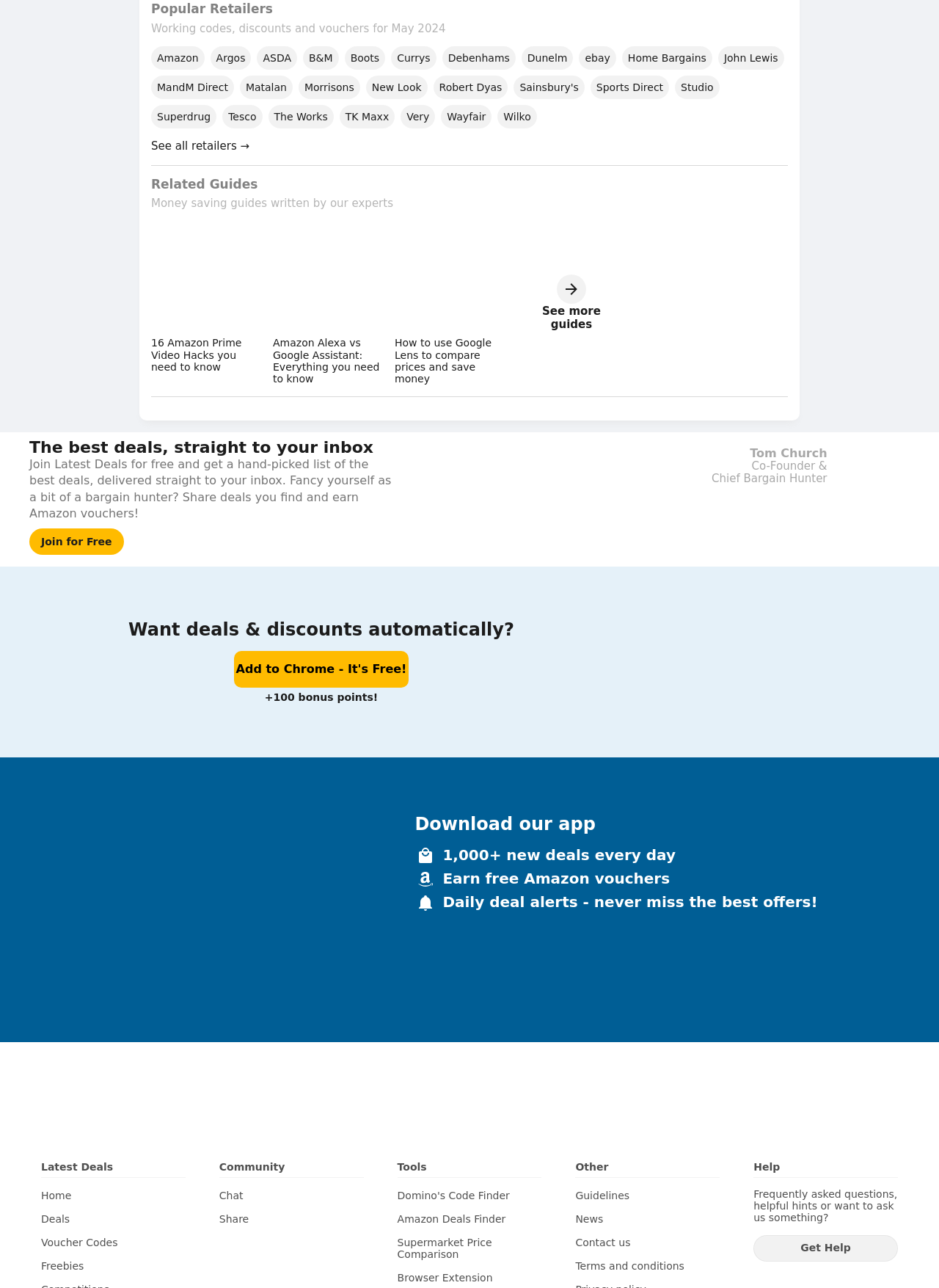What is the benefit of joining Latest Deals for free?
Utilize the image to construct a detailed and well-explained answer.

I read the text that says 'Join Latest Deals for free and get a hand-picked list of the best deals, delivered straight to your inbox. Fancy yourself as a bit of a bargain hunter? Share deals you find and earn Amazon vouchers!' and understood that the benefit of joining Latest Deals for free is to get hand-picked deals and earn Amazon vouchers.